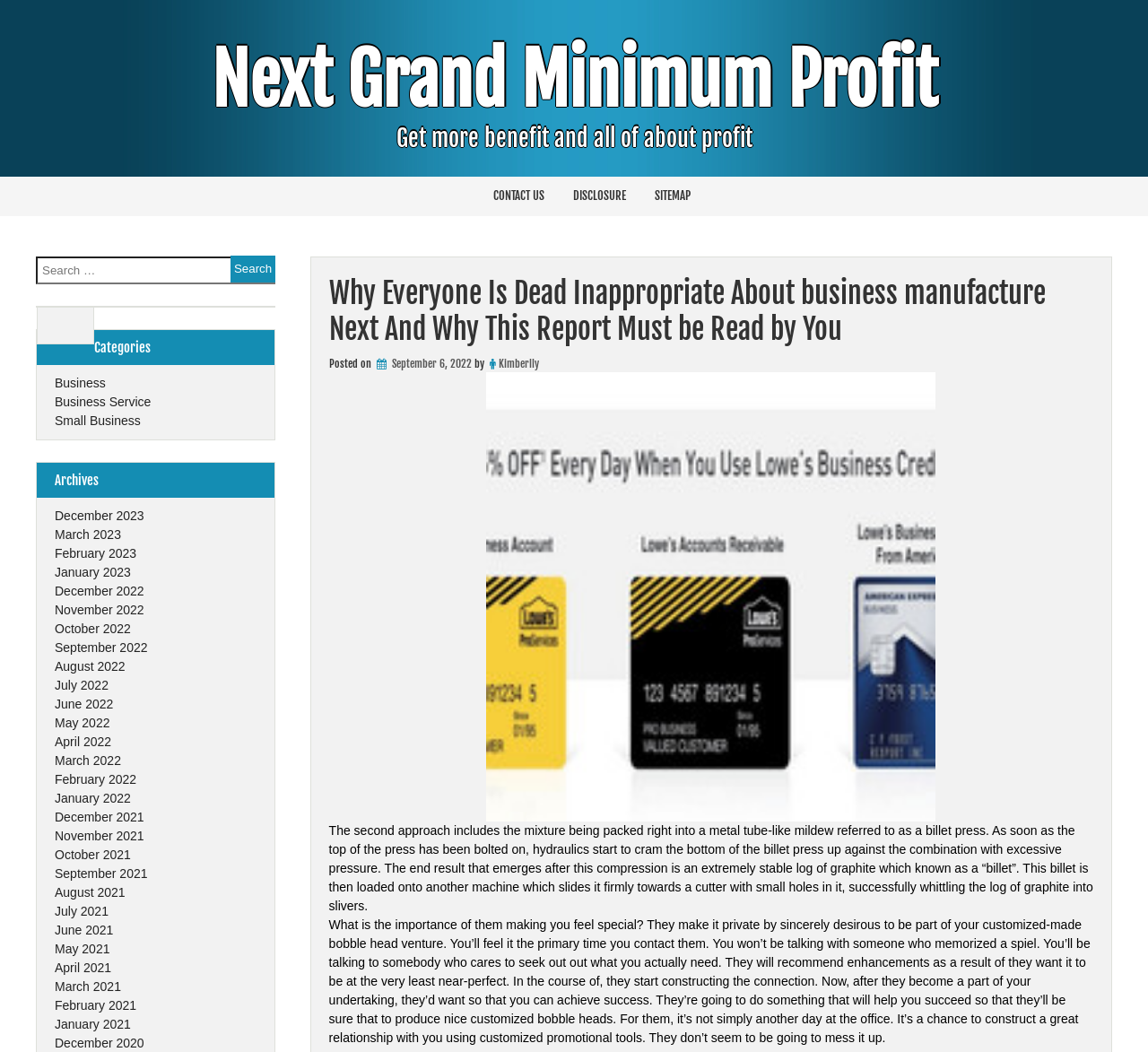Utilize the details in the image to give a detailed response to the question: What is the purpose of the billet press?

I found the answer by reading the article's content, specifically the section that describes the process of creating a billet, which mentions that the billet press is used to compress the mixture with high pressure.